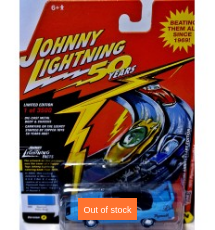What is the color of the label indicating the item's availability?
Analyze the image and deliver a detailed answer to the question.

The image shows a noticeable orange label on the packaging, which suggests that the item is currently 'Out of stock', implying its popularity and demand among collectors.